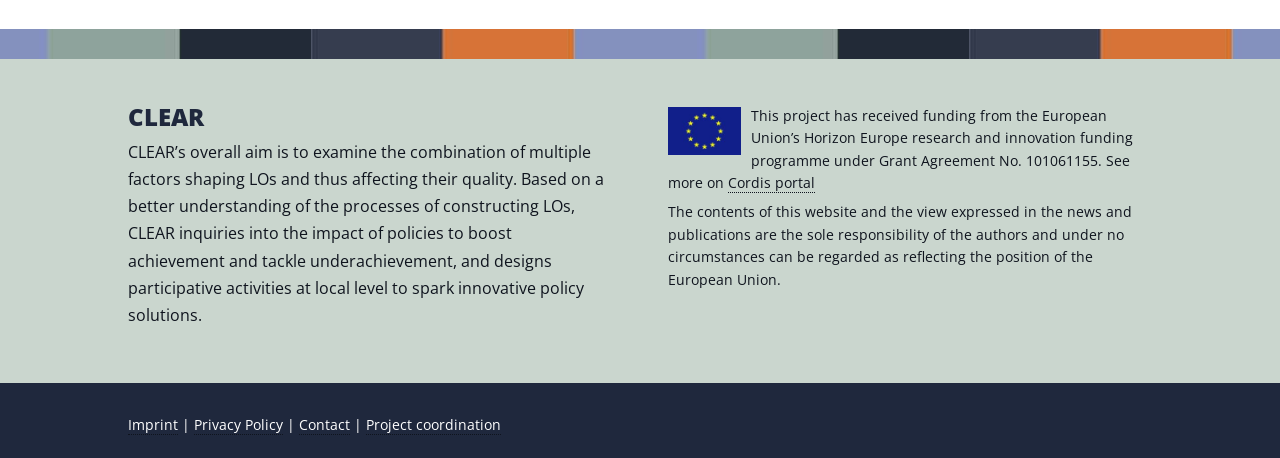What is the responsibility of the authors on this website?
Kindly offer a comprehensive and detailed response to the question.

According to the StaticText element, the contents of this website and the views expressed in the news and publications are the sole responsibility of the authors and under no circumstances can be regarded as reflecting the position of the European Union.